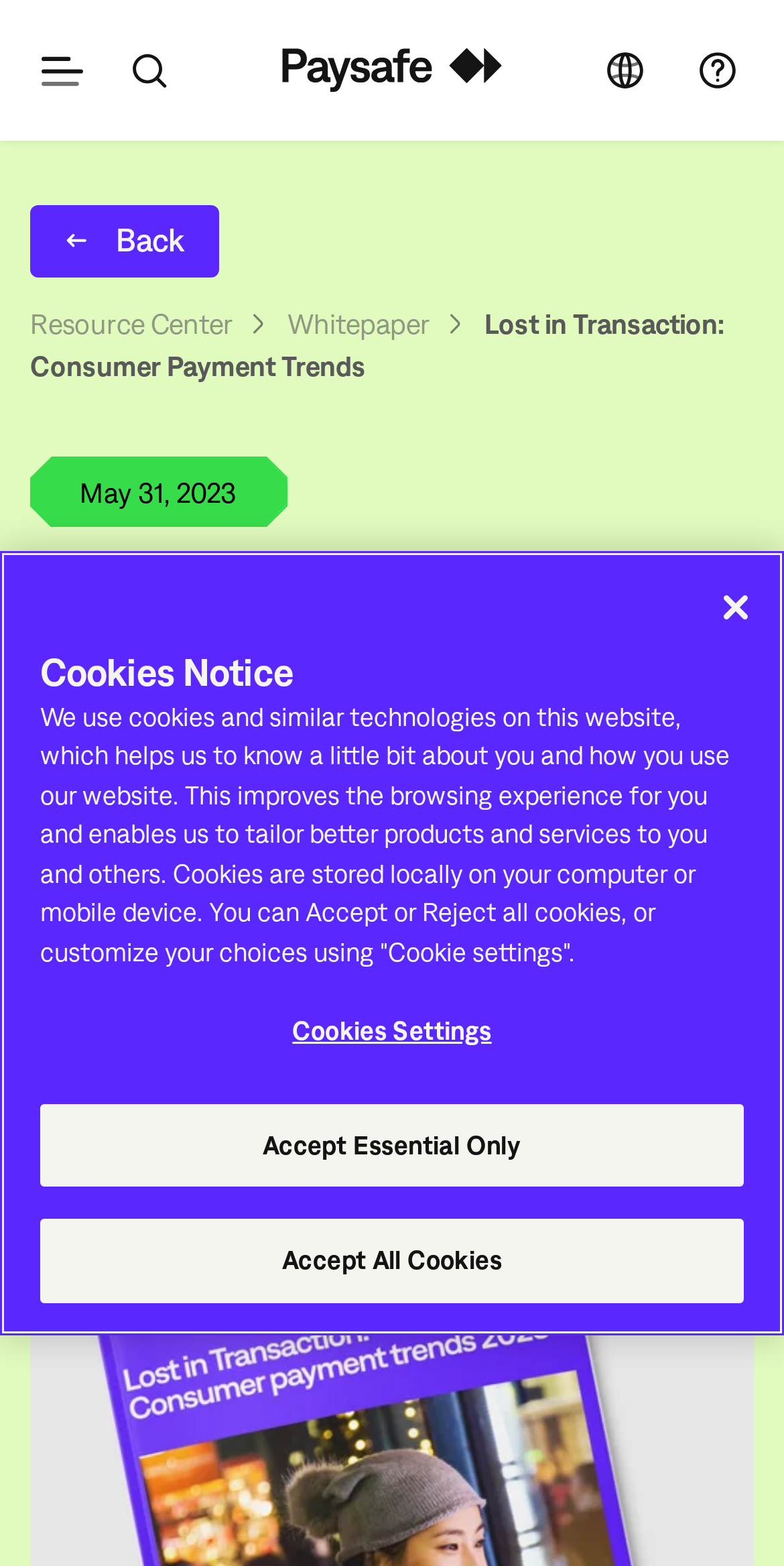Please determine the bounding box coordinates of the element's region to click in order to carry out the following instruction: "Go to Paysafe homepage". The coordinates should be four float numbers between 0 and 1, i.e., [left, top, right, bottom].

[0.359, 0.03, 0.641, 0.059]